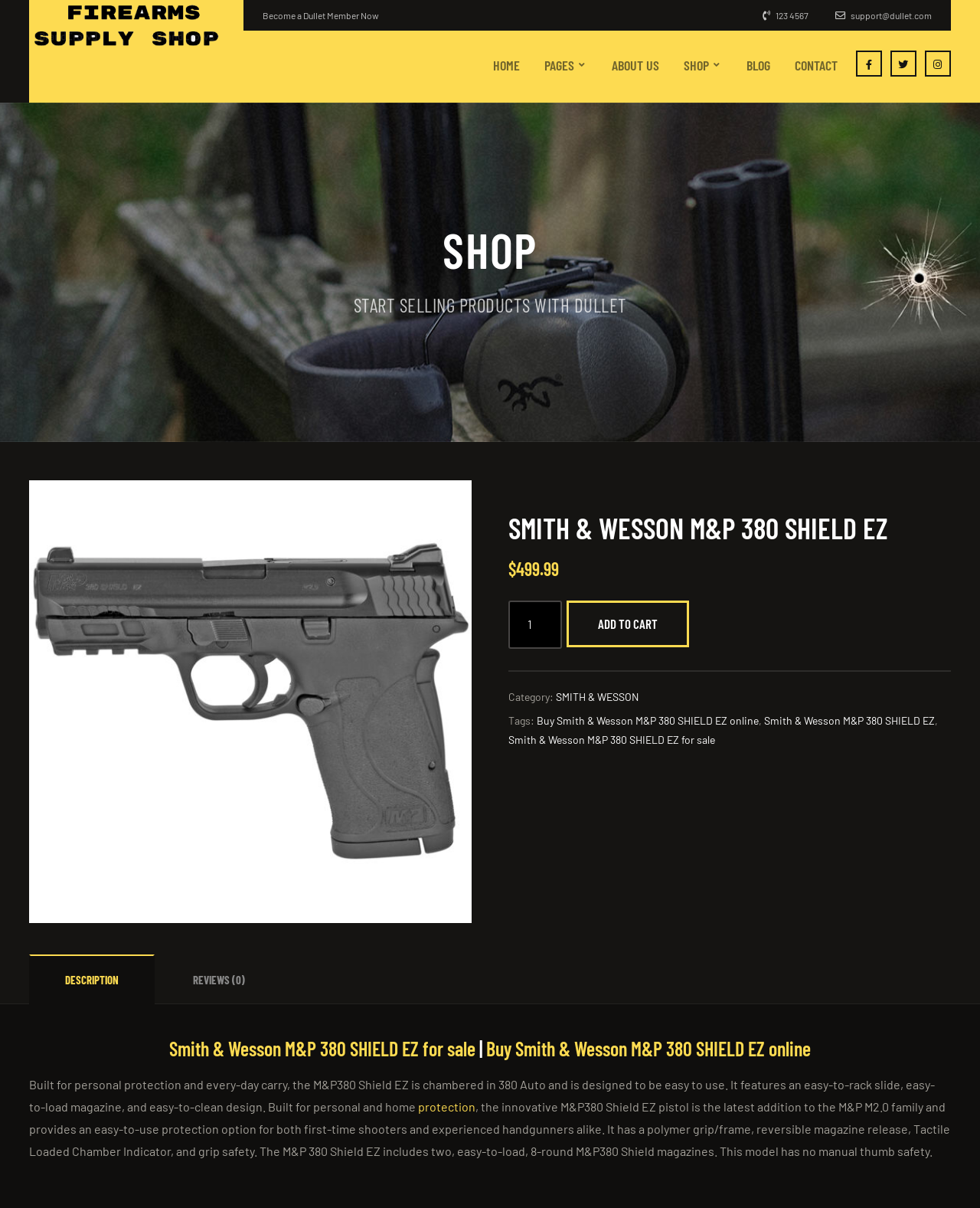Please specify the bounding box coordinates of the clickable section necessary to execute the following command: "Click the 'Smith & Wesson M&P 380 SHIELD EZ' link".

[0.03, 0.573, 0.481, 0.585]